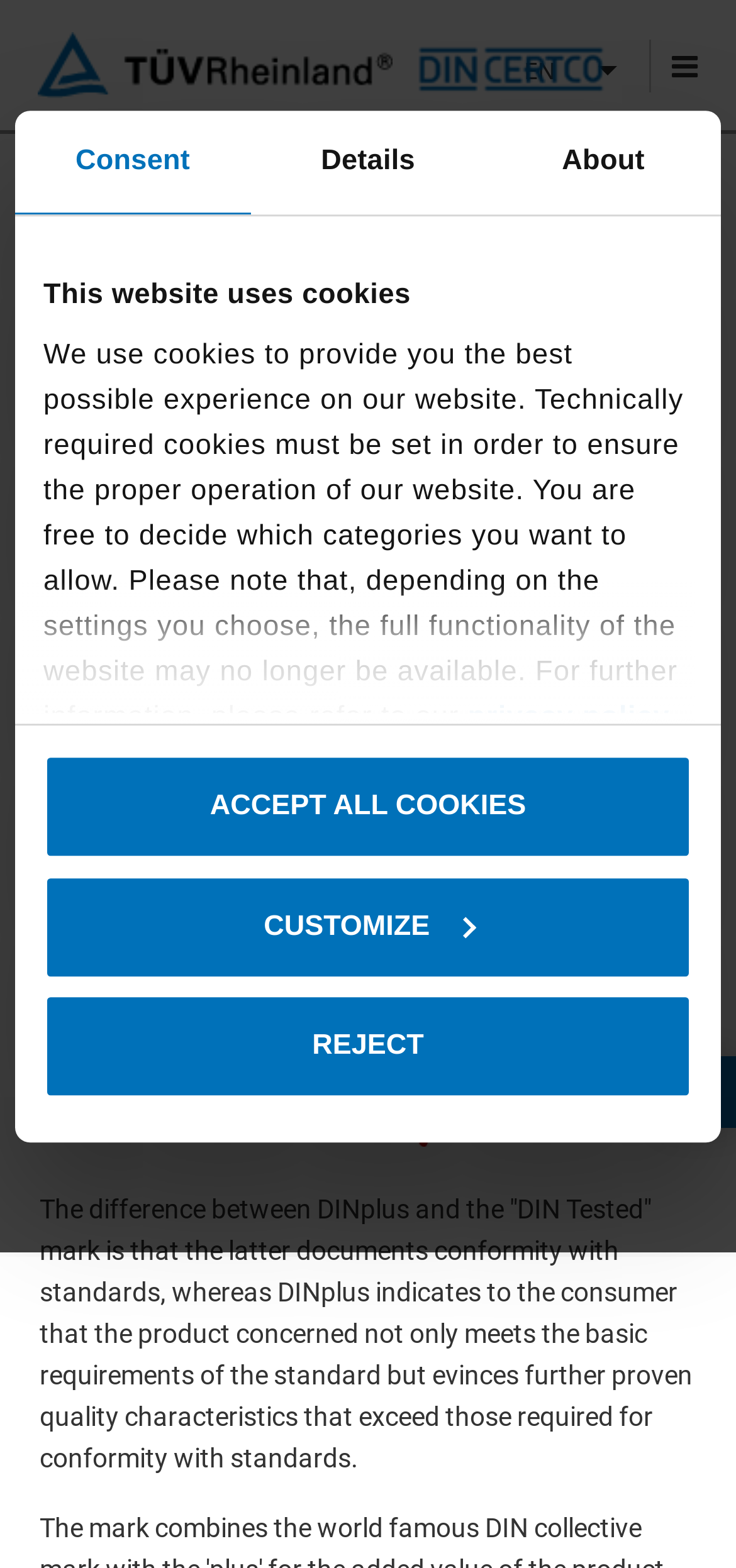What is the name of the quality mark?
Provide a detailed and well-explained answer to the question.

The name of the quality mark can be found in the image and heading elements on the webpage, specifically in the element with the text 'Quality mark DINplus'.